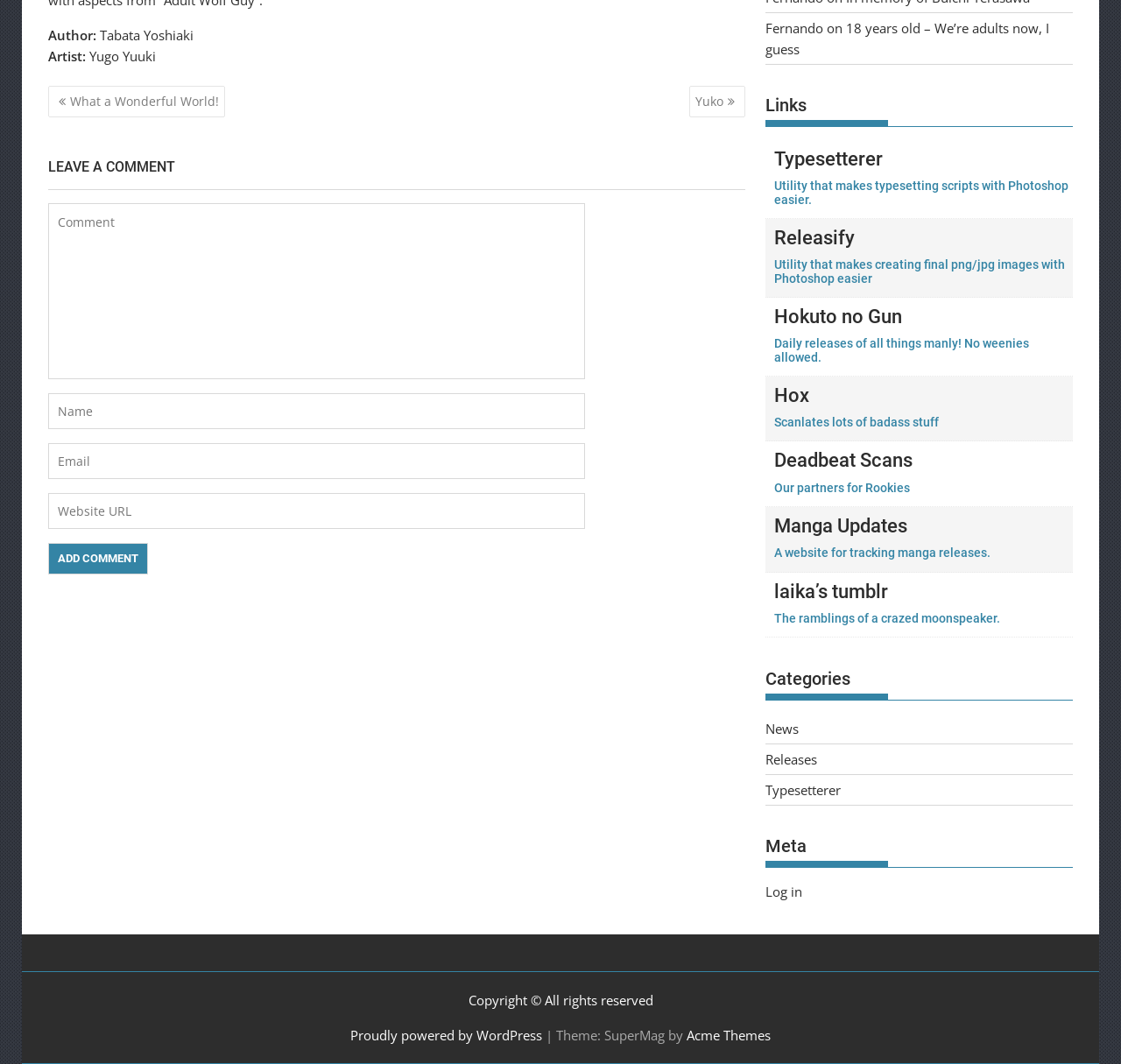Determine the bounding box coordinates (top-left x, top-left y, bottom-right x, bottom-right y) of the UI element described in the following text: Releases

[0.683, 0.705, 0.729, 0.722]